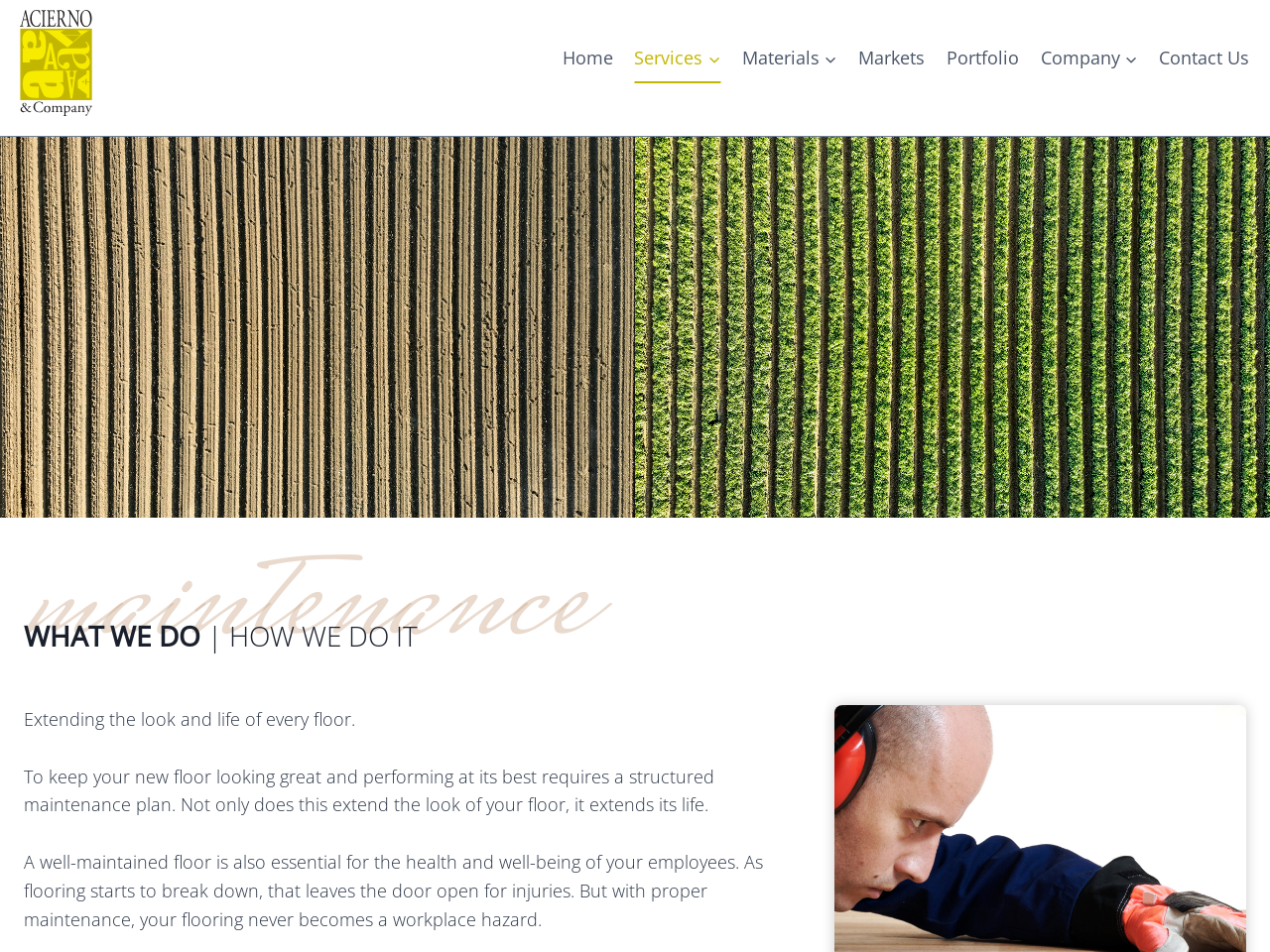Identify the bounding box coordinates for the element you need to click to achieve the following task: "Click on the 'Acierno & Company' logo". The coordinates must be four float values ranging from 0 to 1, formatted as [left, top, right, bottom].

[0.016, 0.01, 0.073, 0.122]